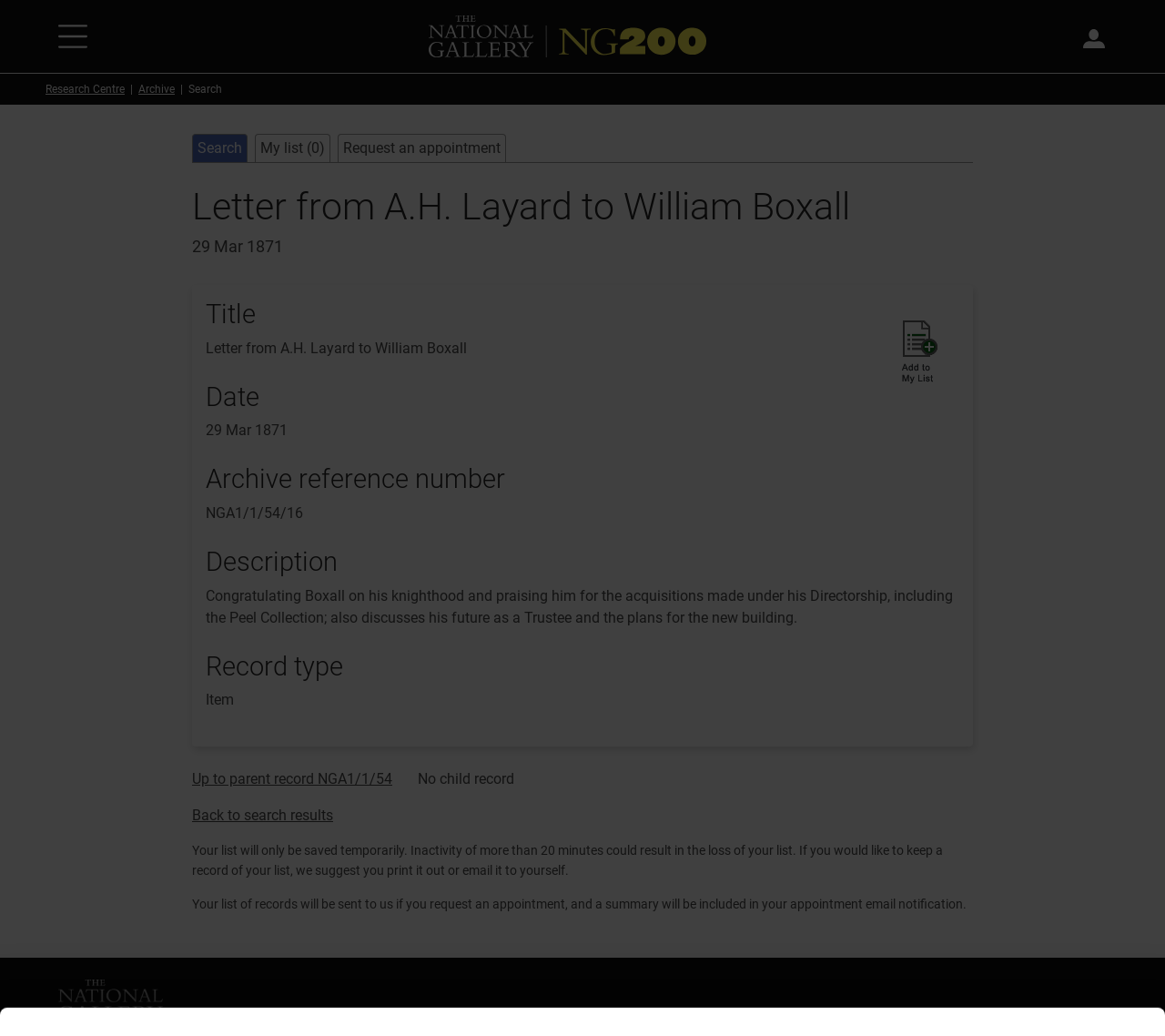What is the type of record?
Analyze the image and deliver a detailed answer to the question.

The type of record can be found in the StaticText element 'Item' which is located below the heading 'Record type'.